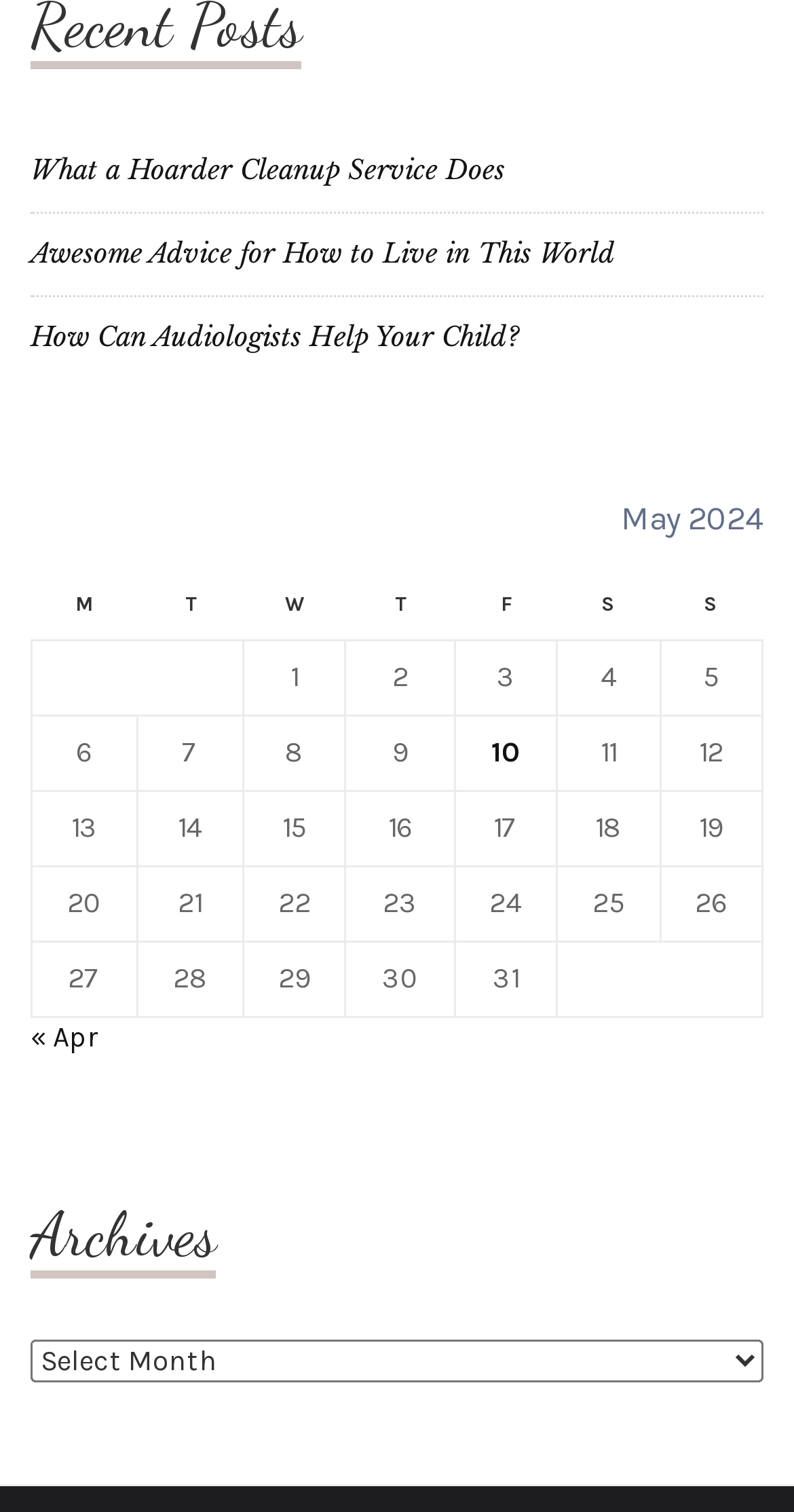Using the details in the image, give a detailed response to the question below:
What is the function of the combobox?

The combobox has a label 'Archives' and is located near a static text 'Archives', which suggests that it allows users to select and view archives of the website.